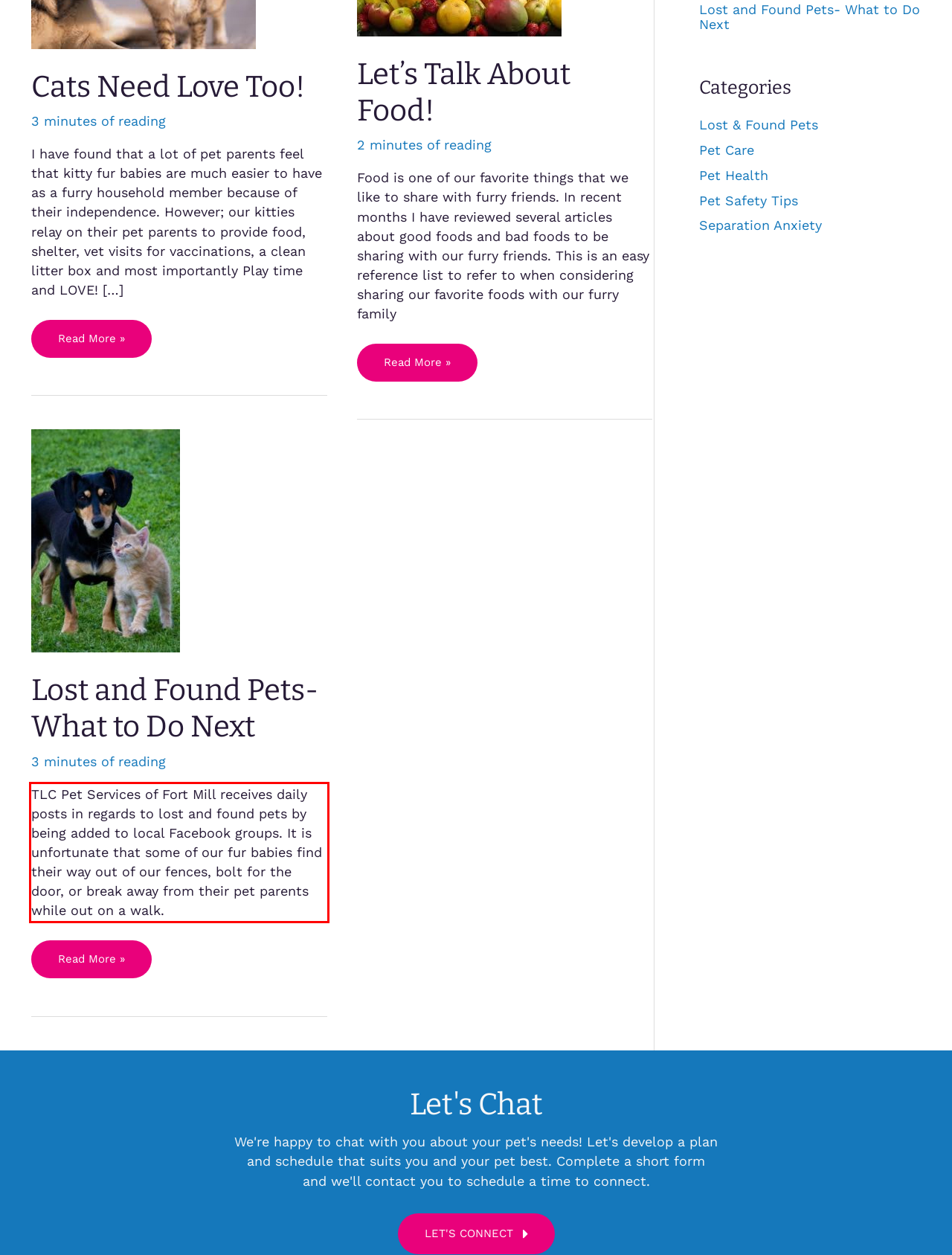Identify the text within the red bounding box on the webpage screenshot and generate the extracted text content.

TLC Pet Services of Fort Mill receives daily posts in regards to lost and found pets by being added to local Facebook groups. It is unfortunate that some of our fur babies find their way out of our fences, bolt for the door, or break away from their pet parents while out on a walk.